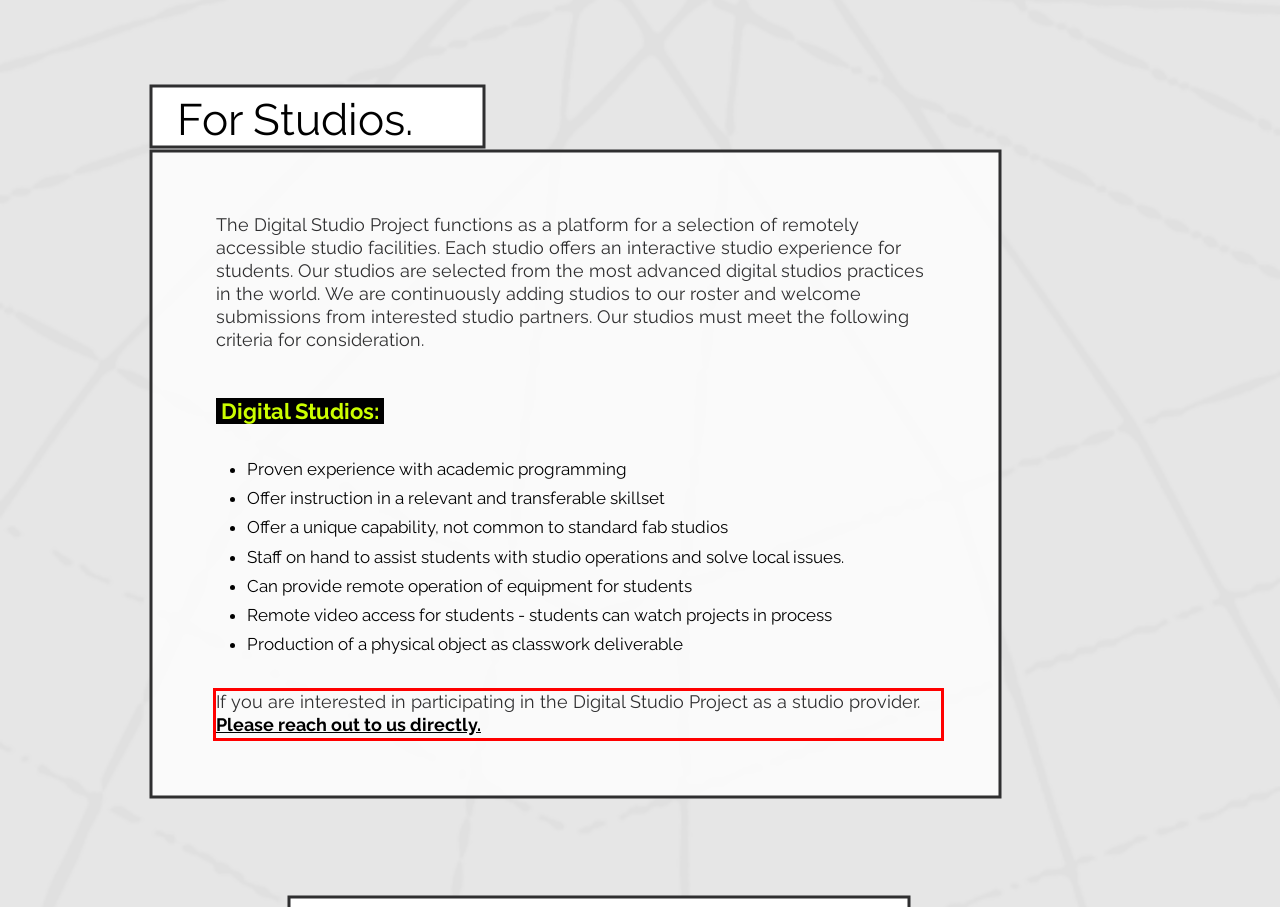You are looking at a screenshot of a webpage with a red rectangle bounding box. Use OCR to identify and extract the text content found inside this red bounding box.

If you are interested in participating in the Digital Studio Project as a studio provider. Please reach out to us directly.